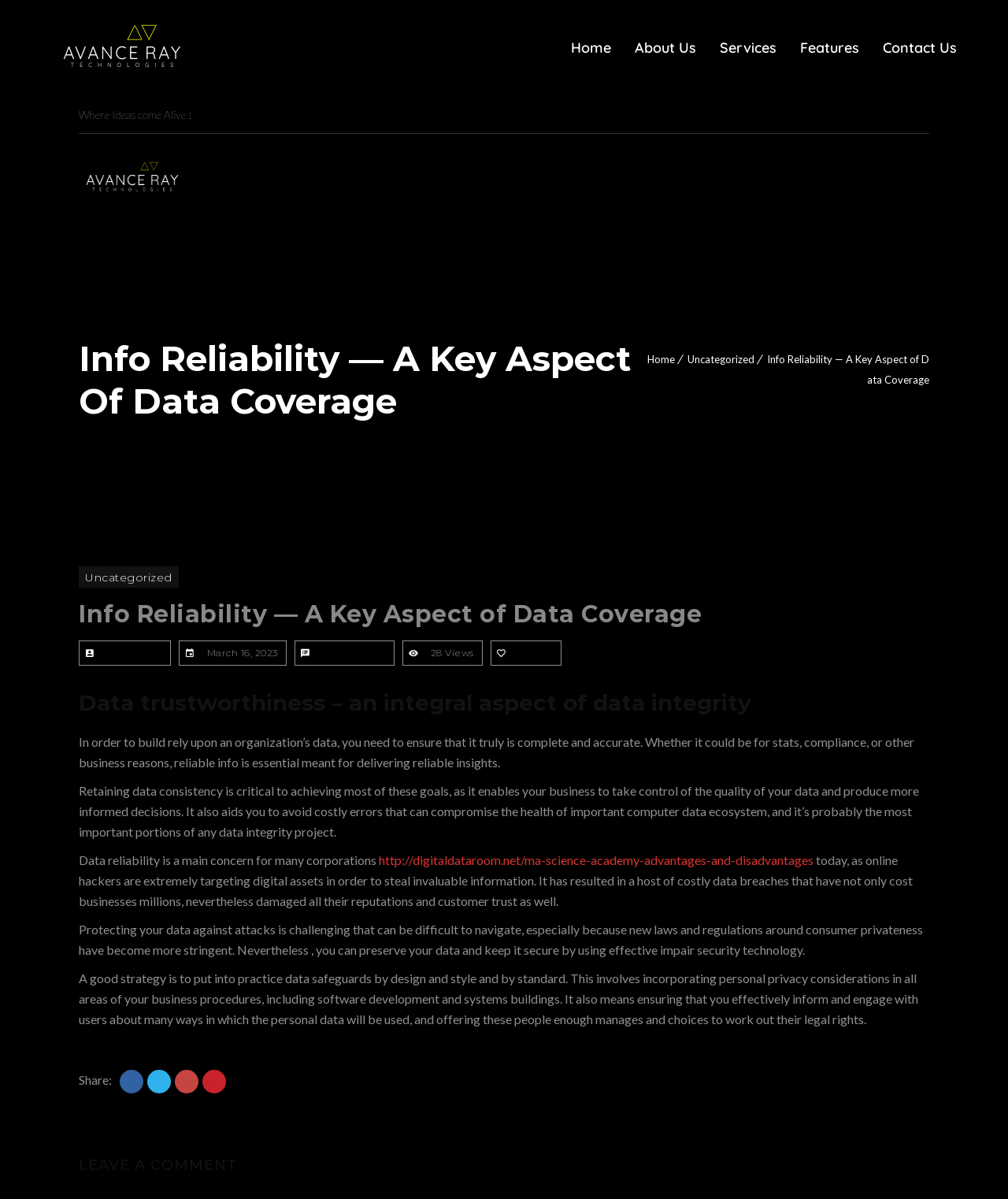What is the date mentioned in the article? Analyze the screenshot and reply with just one word or a short phrase.

March 16, 2023